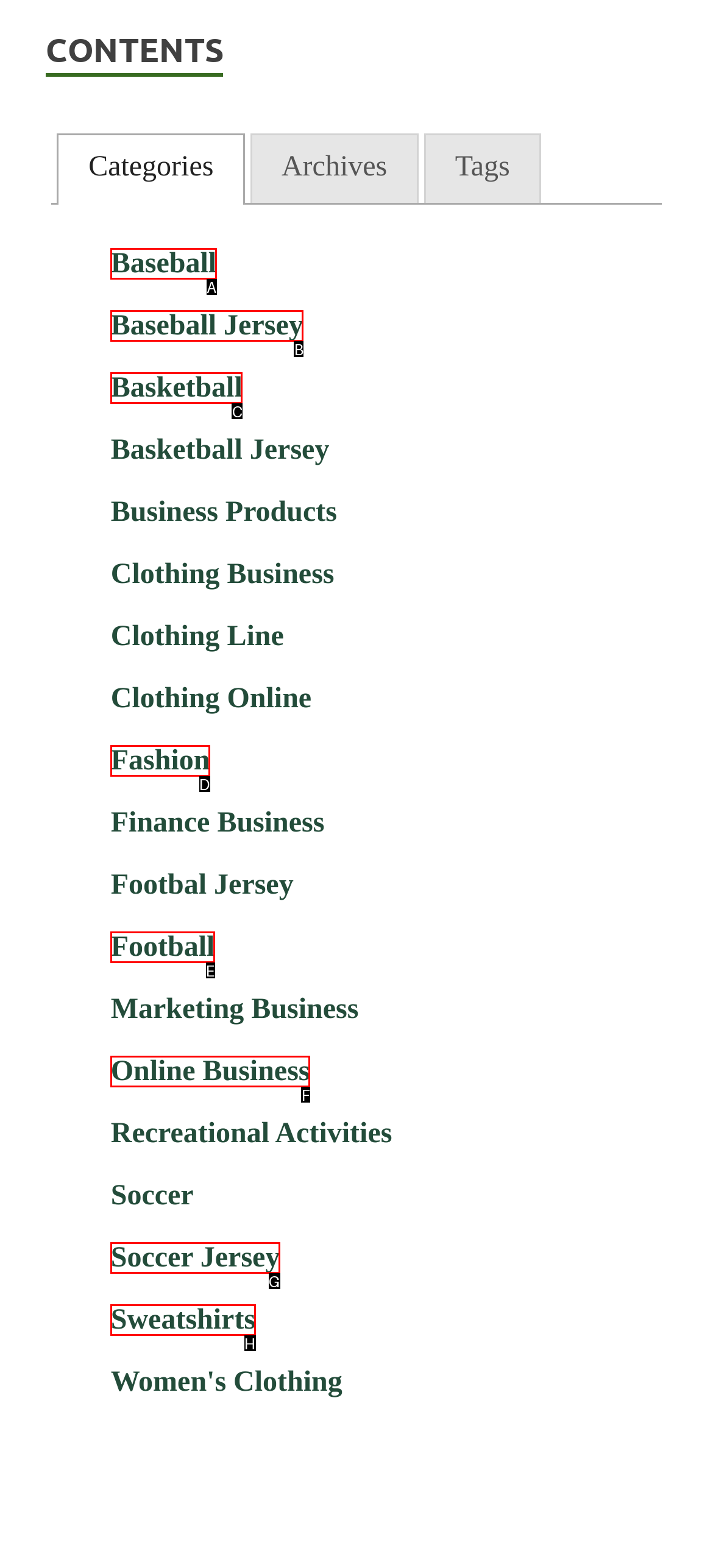Based on the description: Online Business, find the HTML element that matches it. Provide your answer as the letter of the chosen option.

F